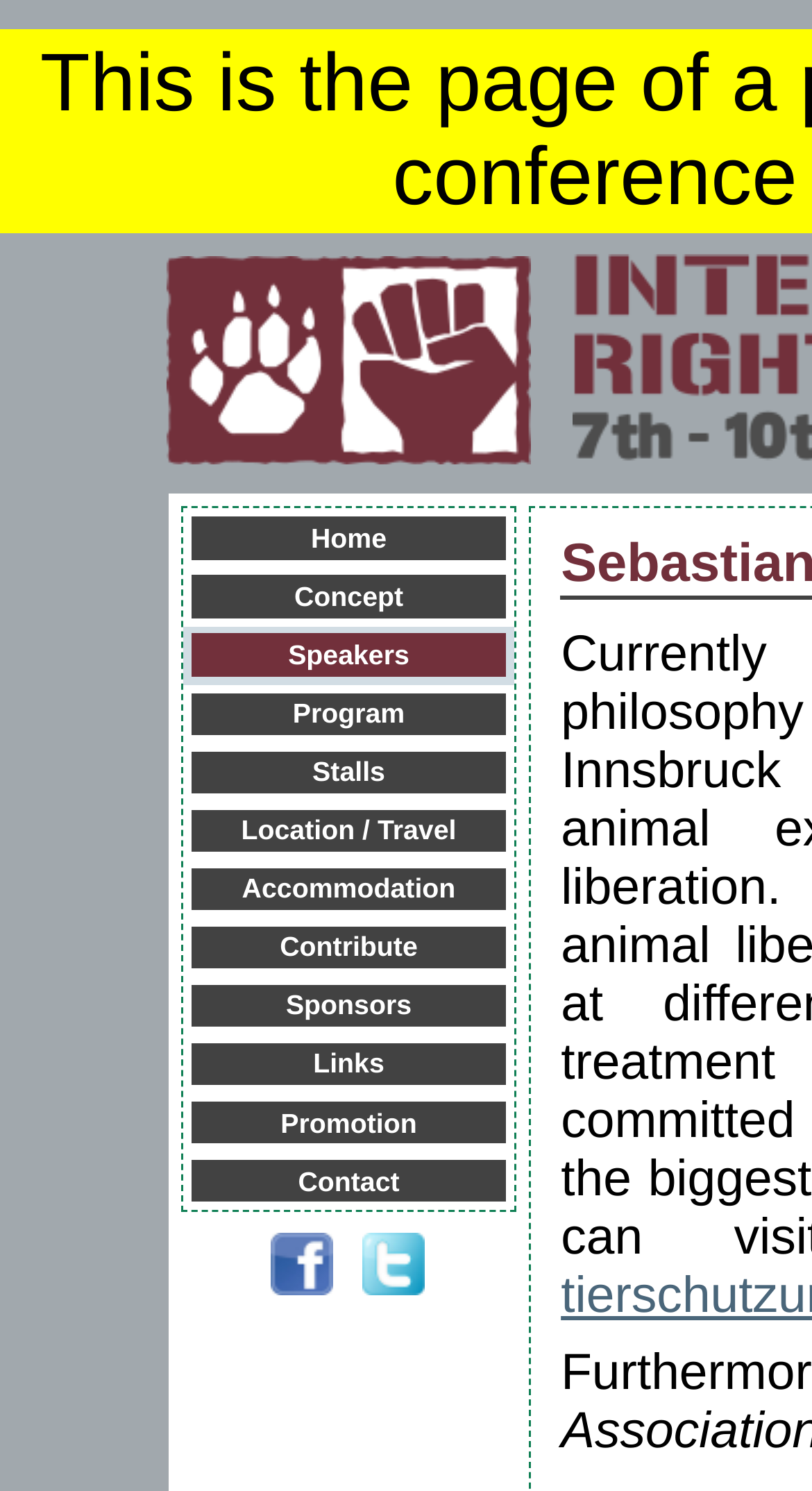Locate the bounding box coordinates of the segment that needs to be clicked to meet this instruction: "visit International Animal Rights Conference".

[0.205, 0.295, 0.654, 0.318]